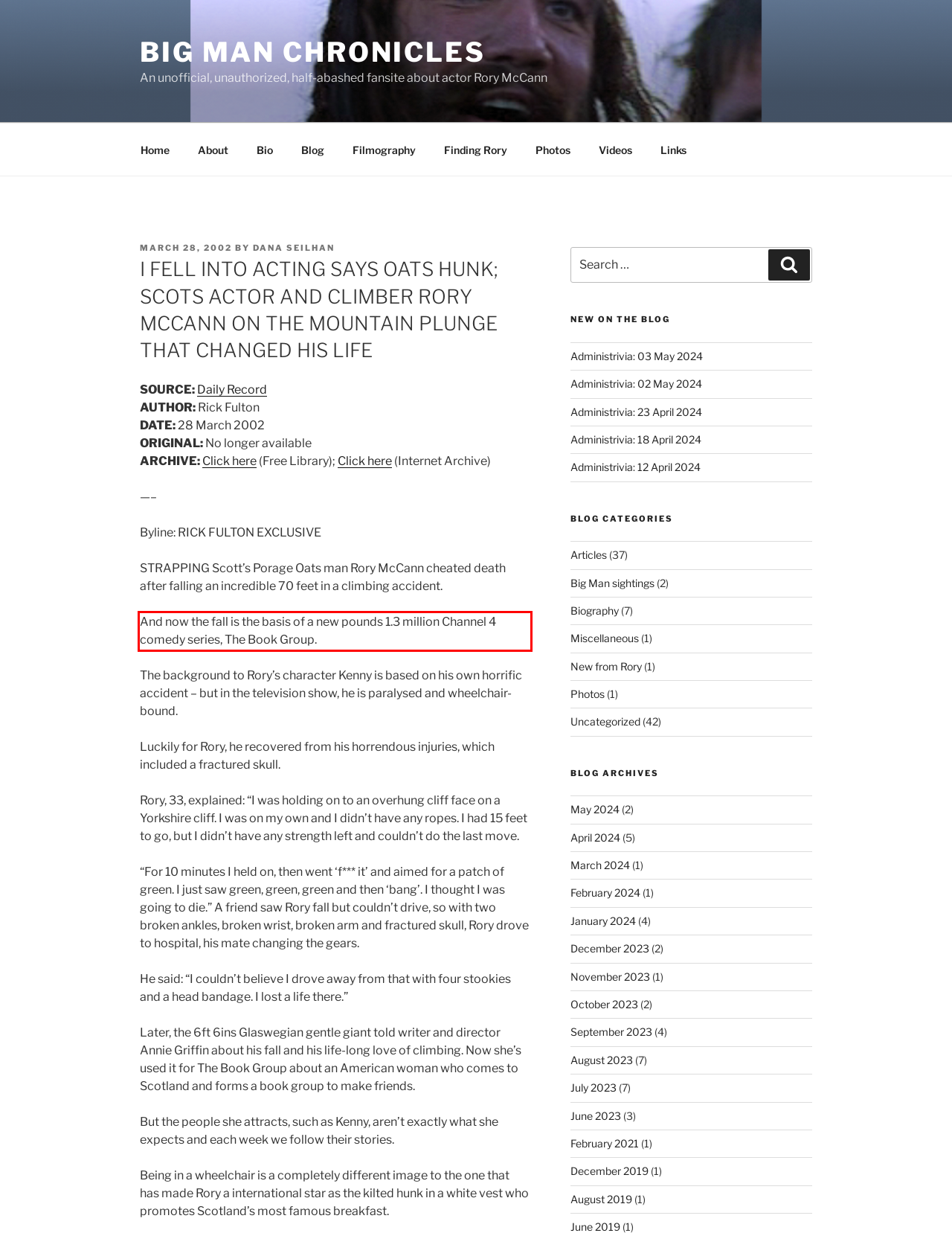Using the provided screenshot of a webpage, recognize and generate the text found within the red rectangle bounding box.

And now the fall is the basis of a new pounds 1.3 million Channel 4 comedy series, The Book Group.